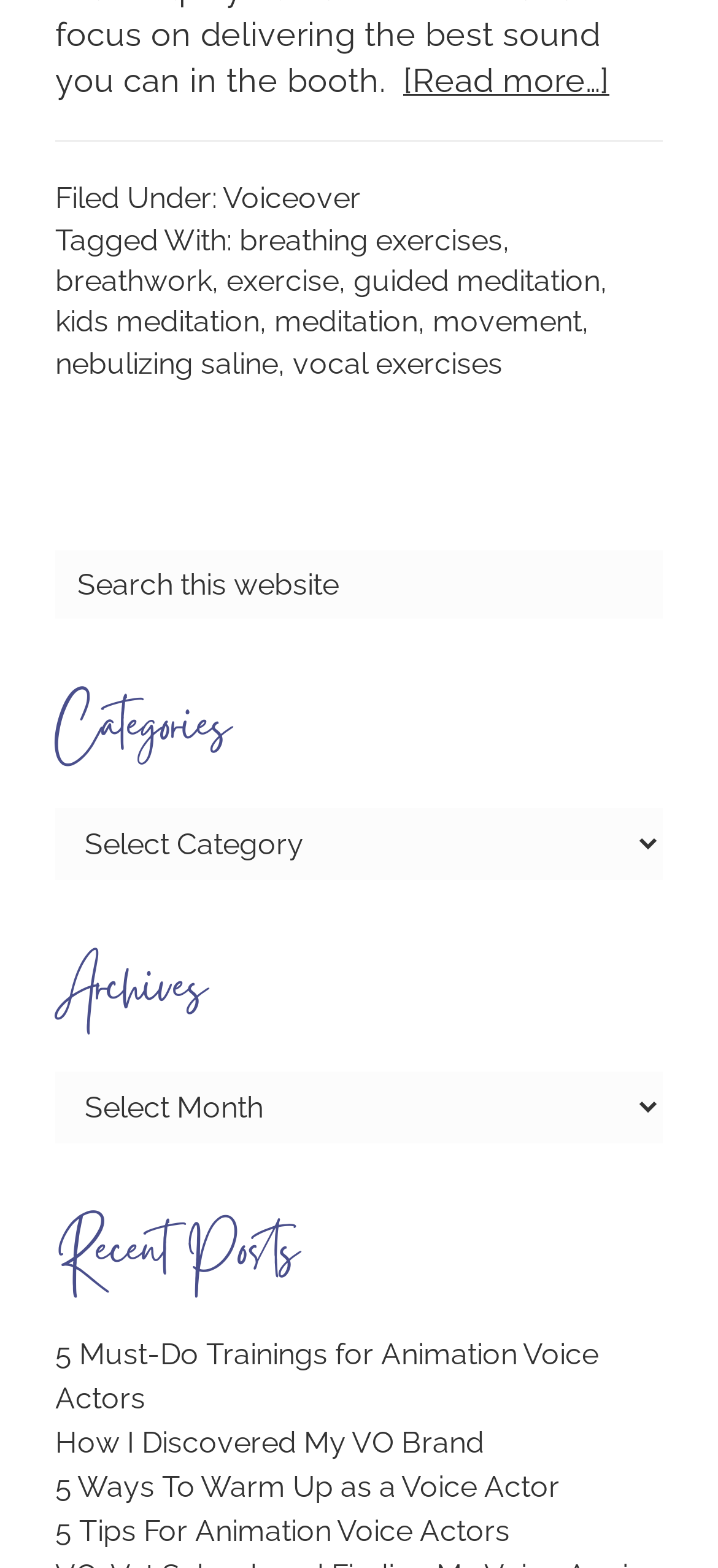Respond with a single word or phrase to the following question: How many links are there in the 'Recent Posts' section?

3